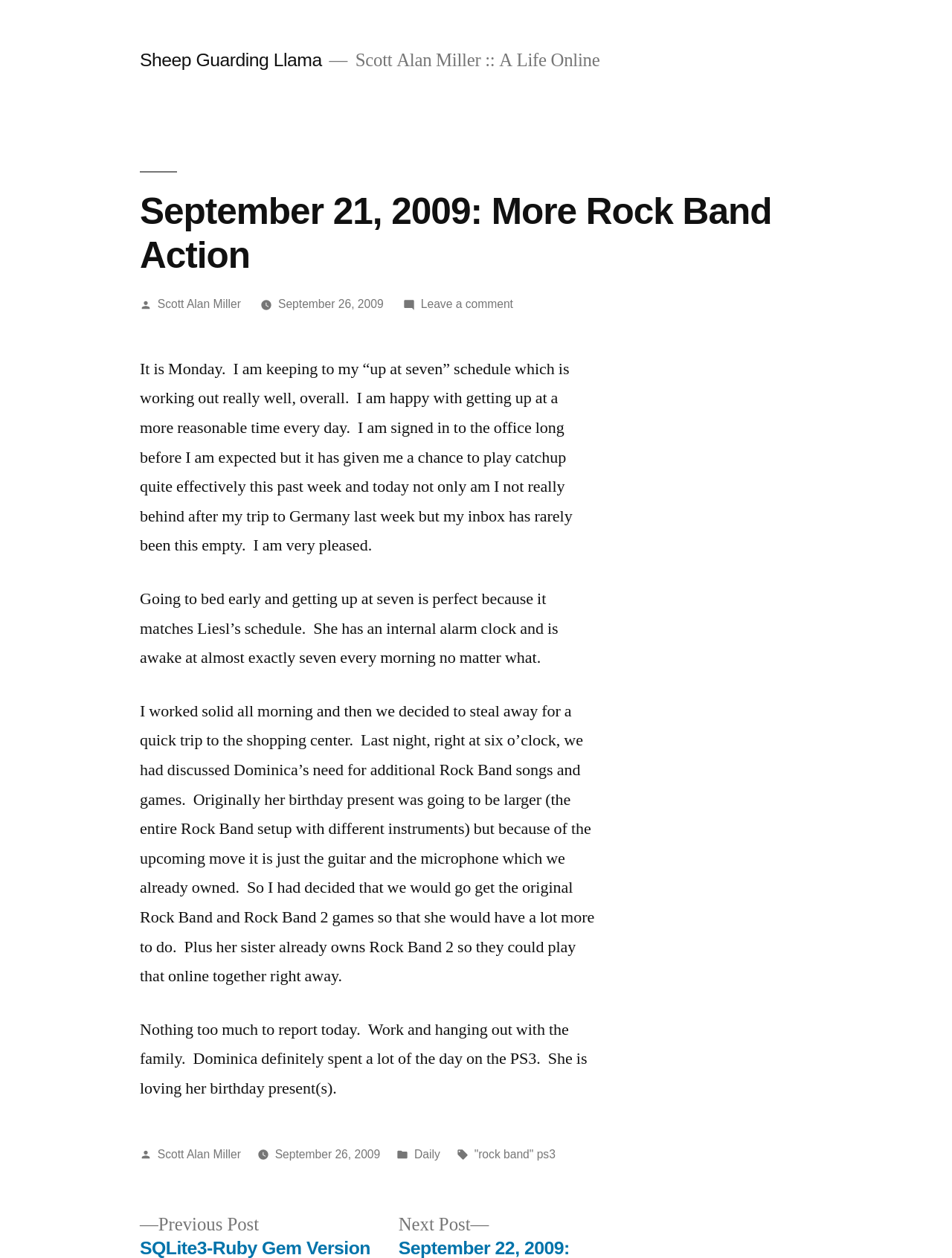Create a detailed narrative describing the layout and content of the webpage.

The webpage appears to be a personal blog post from September 21, 2009, titled "More Rock Band Action – Sheep Guarding Llama". At the top, there is a link to "Sheep Guarding Llama" and a title "Scott Alan Miller :: A Life Online". 

Below the title, there is an article section that takes up most of the page. The article is divided into several paragraphs. The first paragraph is a header that displays the title of the post, "September 21, 2009: More Rock Band Action", along with the author's name, "Scott Alan Miller", and a timestamp. 

The main content of the article is a series of paragraphs that describe the author's daily activities, including keeping to a morning schedule, playing catch-up at work, and spending time with family. The author mentions going to the shopping center and buying additional Rock Band songs and games for their daughter Dominica's birthday. 

At the bottom of the page, there is a footer section that repeats the author's name, timestamp, and categories, including a "Daily" tag and a link to "rock band" ps3.